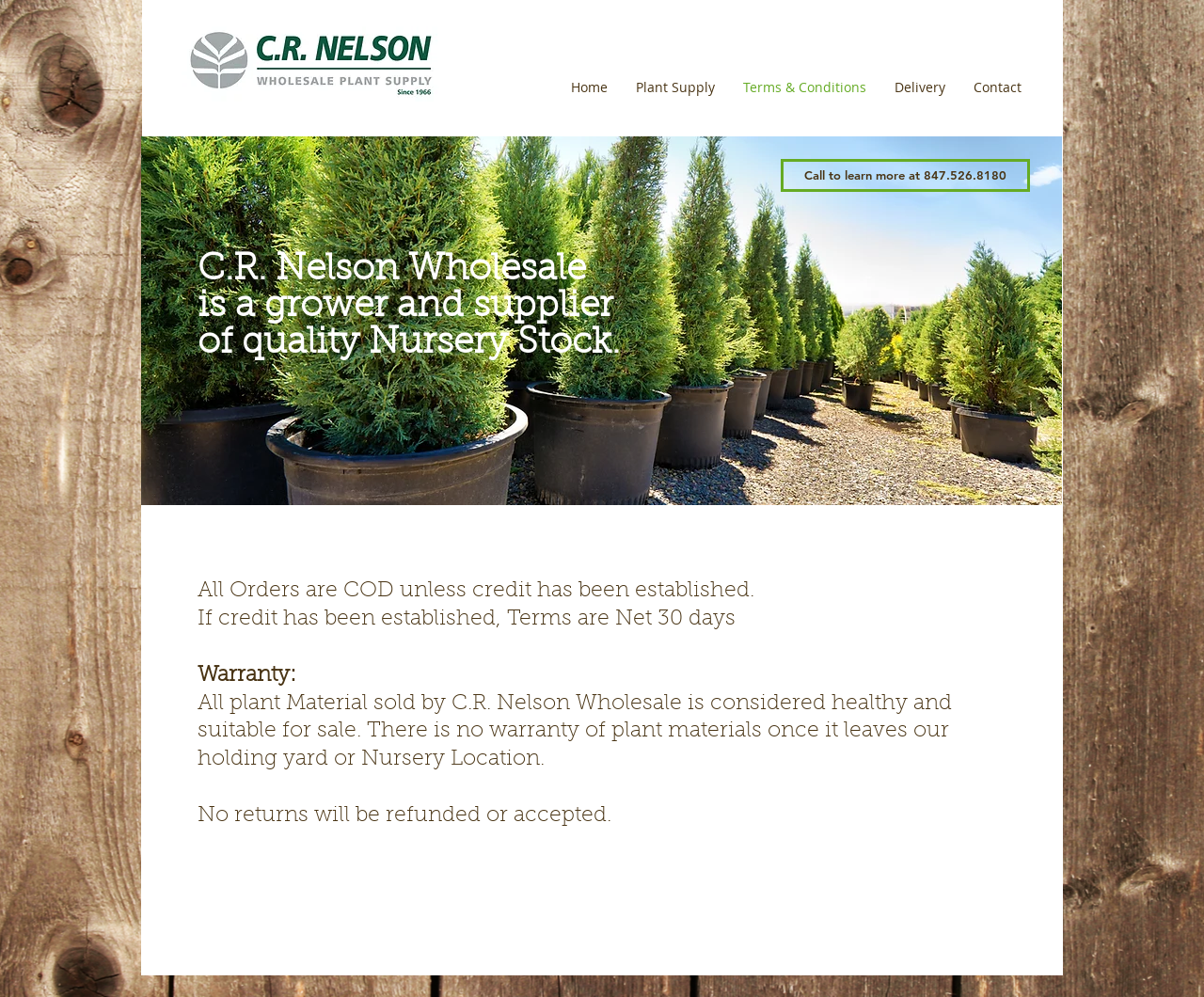Answer this question using a single word or a brief phrase:
What is the company name?

CR Nelson Wholesale